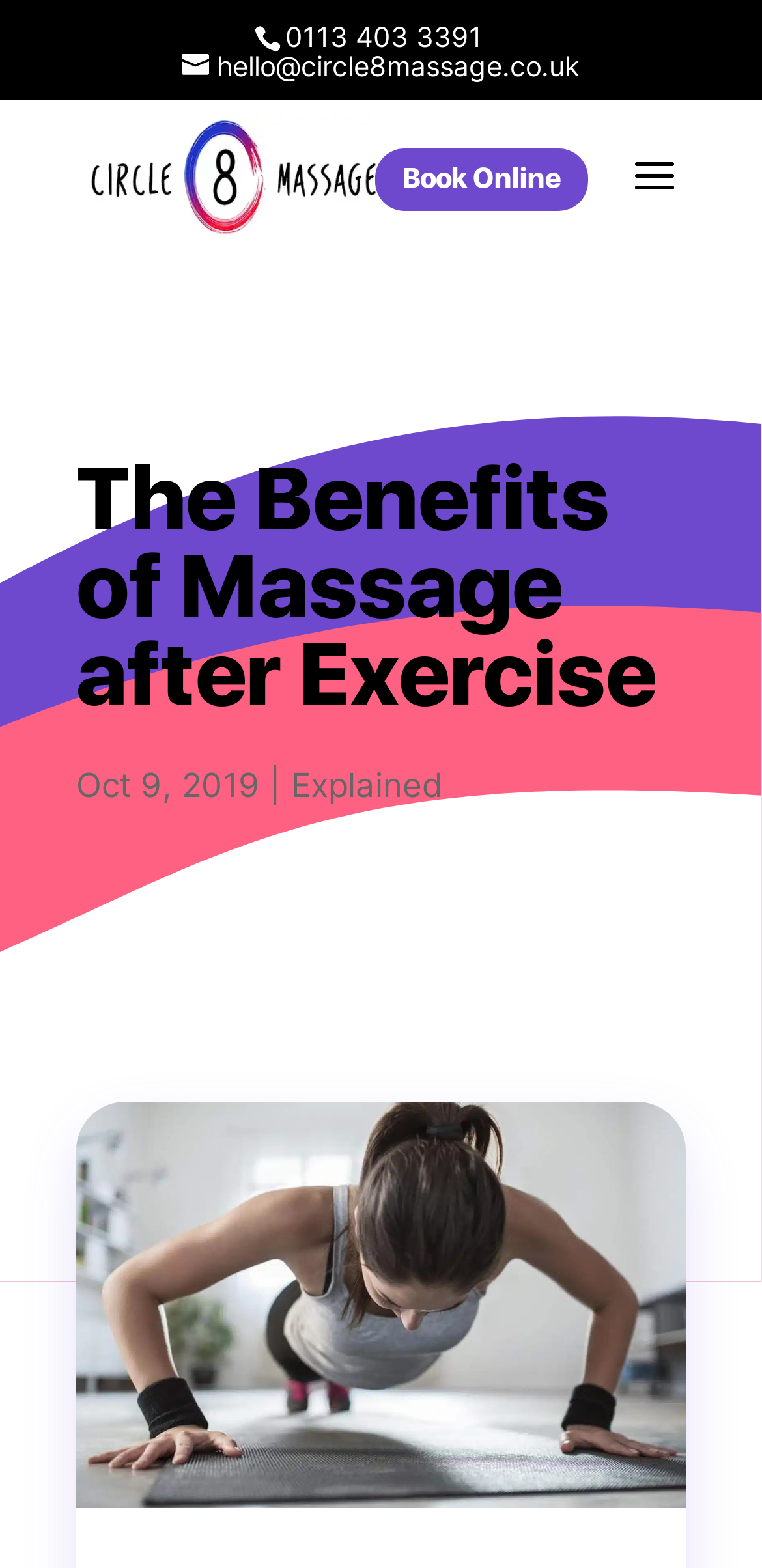Please find the main title text of this webpage.

The Benefits of Massage after Exercise